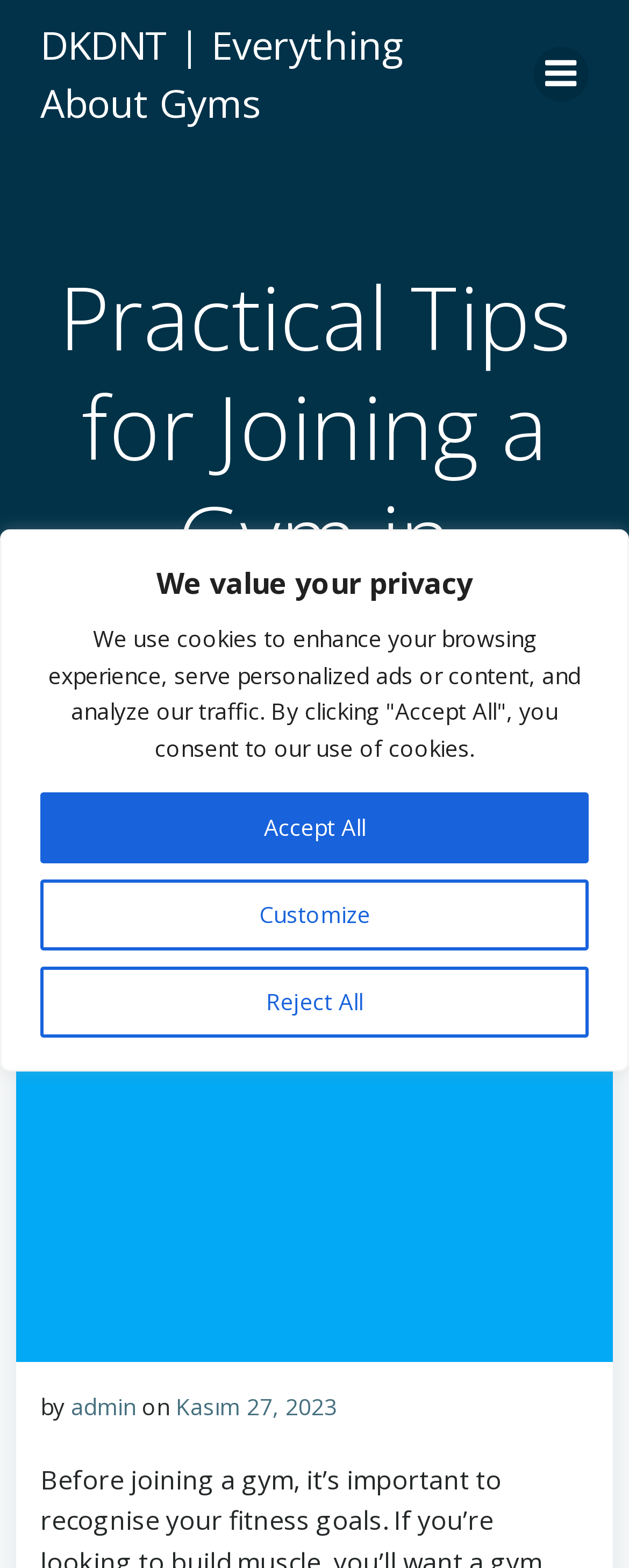Identify the bounding box coordinates of the part that should be clicked to carry out this instruction: "click the link to go to DKDNT".

[0.064, 0.01, 0.797, 0.084]